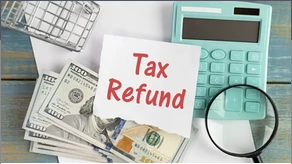What is the purpose of the magnifying glass?
Based on the screenshot, provide your answer in one word or phrase.

careful examination